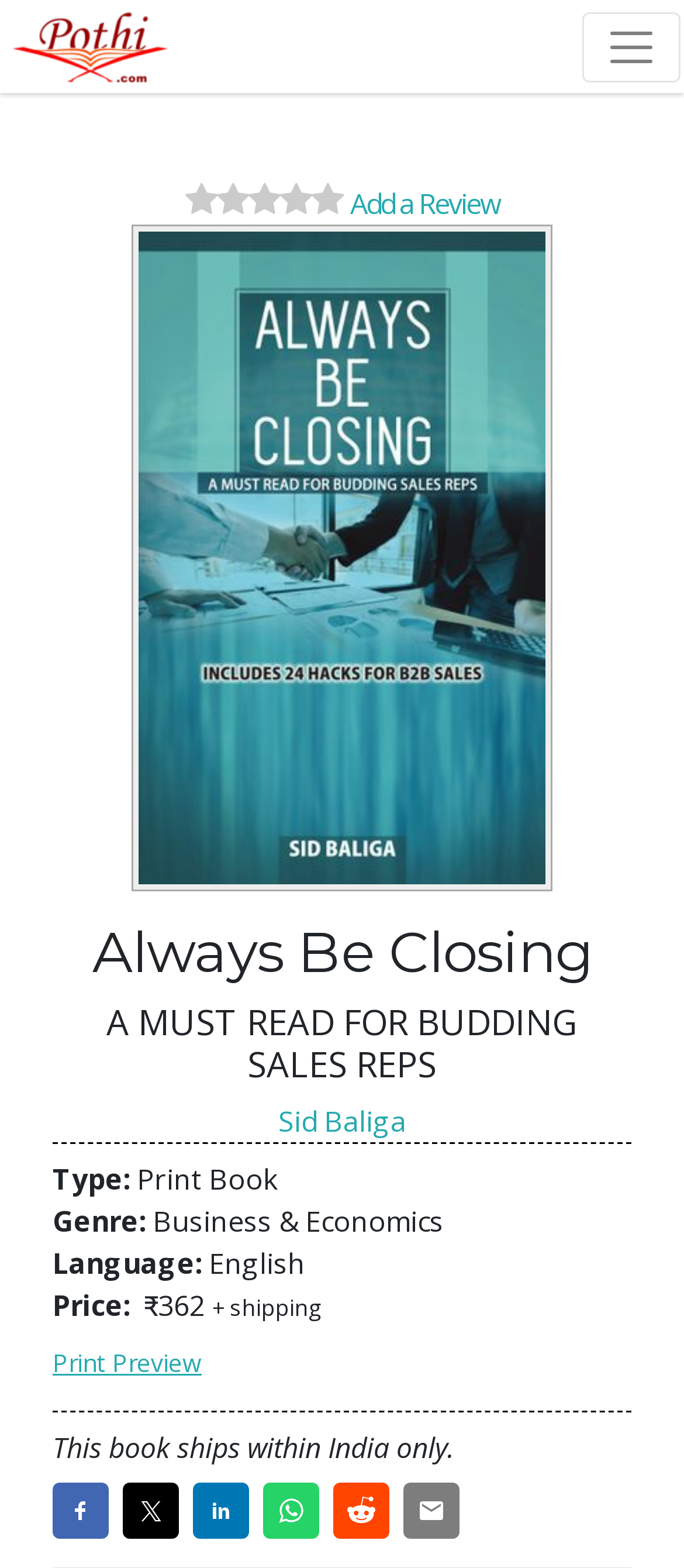Answer with a single word or phrase: 
What is the genre of the book?

Business & Economics